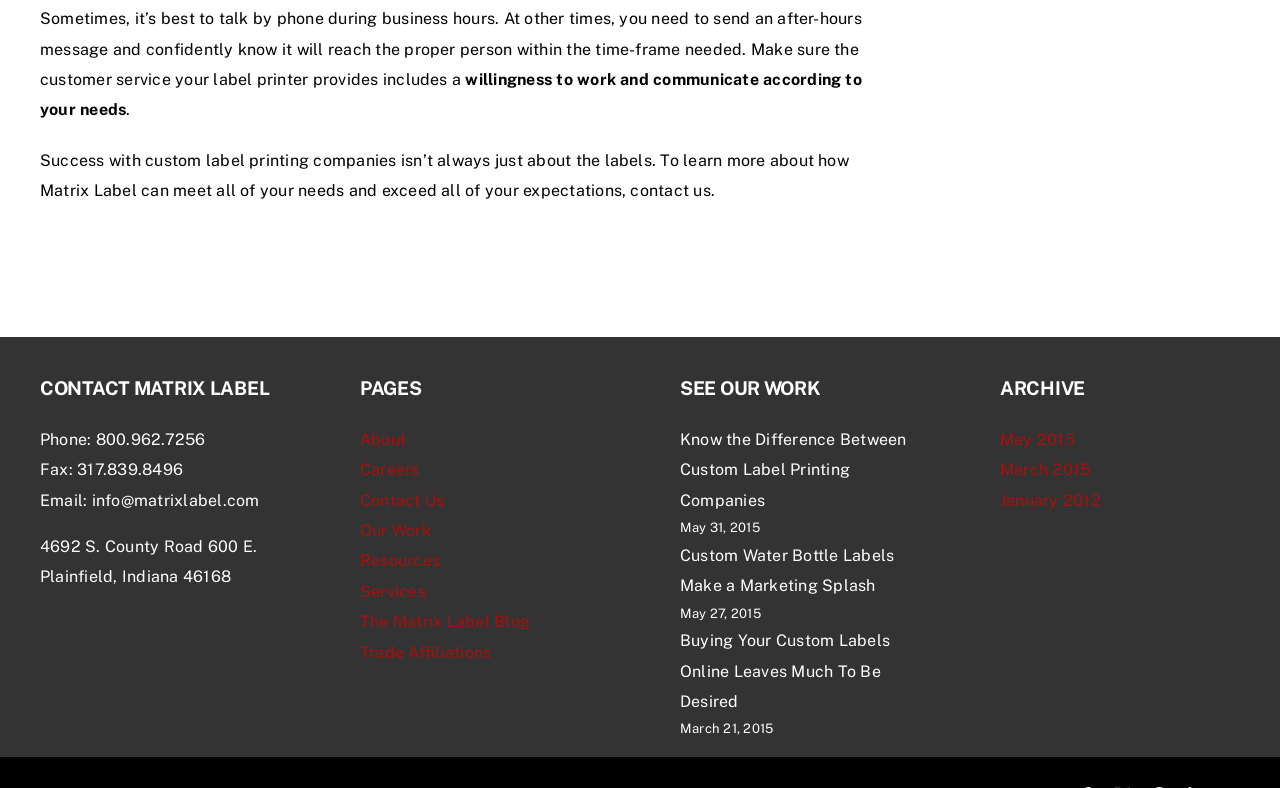What is the email address of Matrix Label?
Look at the image and answer the question using a single word or phrase.

info@matrixlabel.com